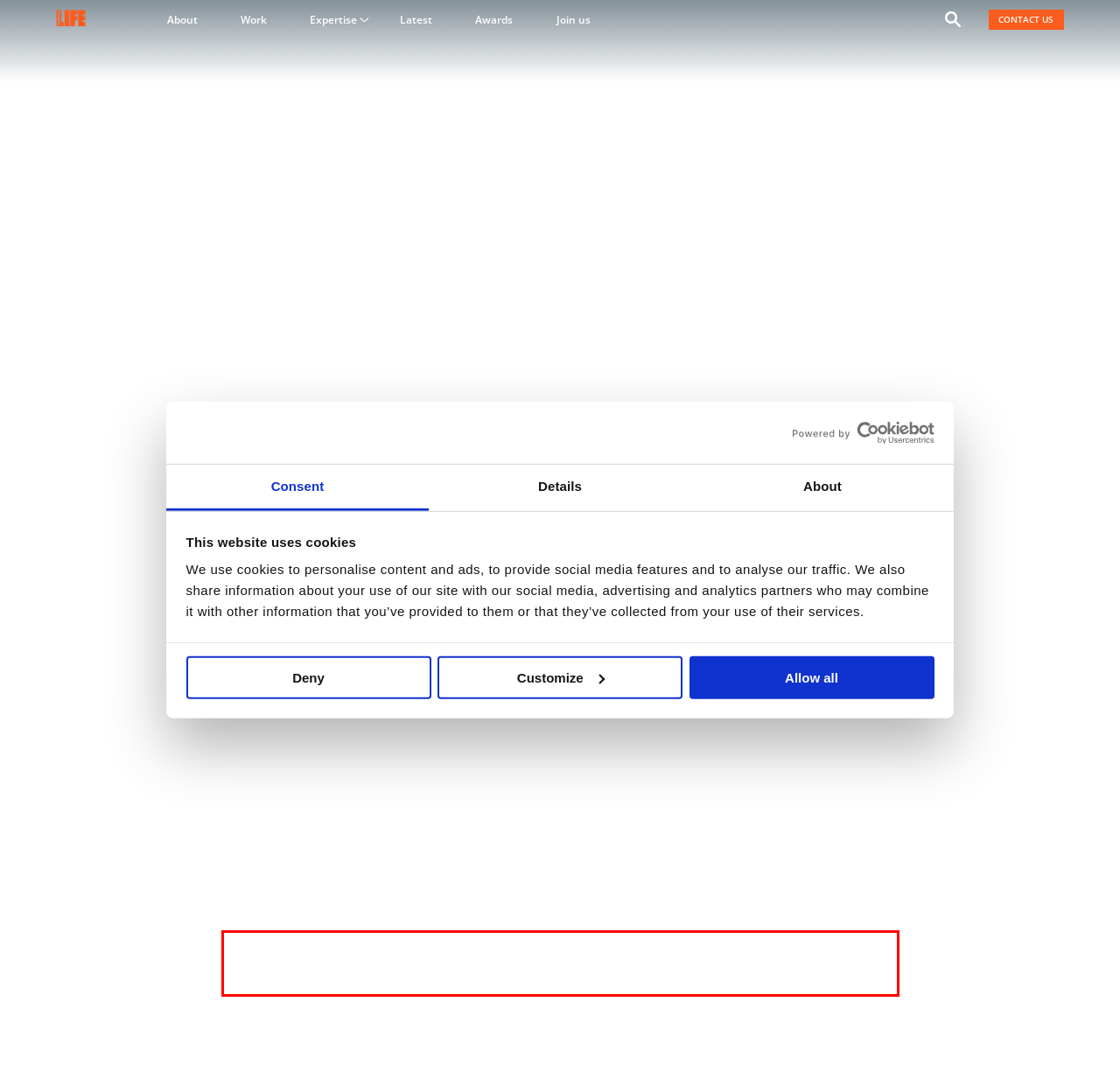From the given screenshot of a webpage, identify the red bounding box and extract the text content within it.

As a specific example, the life sciences industry is becoming more intertwined with our lives than ever before. This really became apparent during Covid but has exploded since, such as through the role of biotech in creating lab-grown meat to combat climate change and animal welfare; breakthroughs in drugs tackling neurodegenerative conditions, or advancements in gene therapy to treat rare diseases.